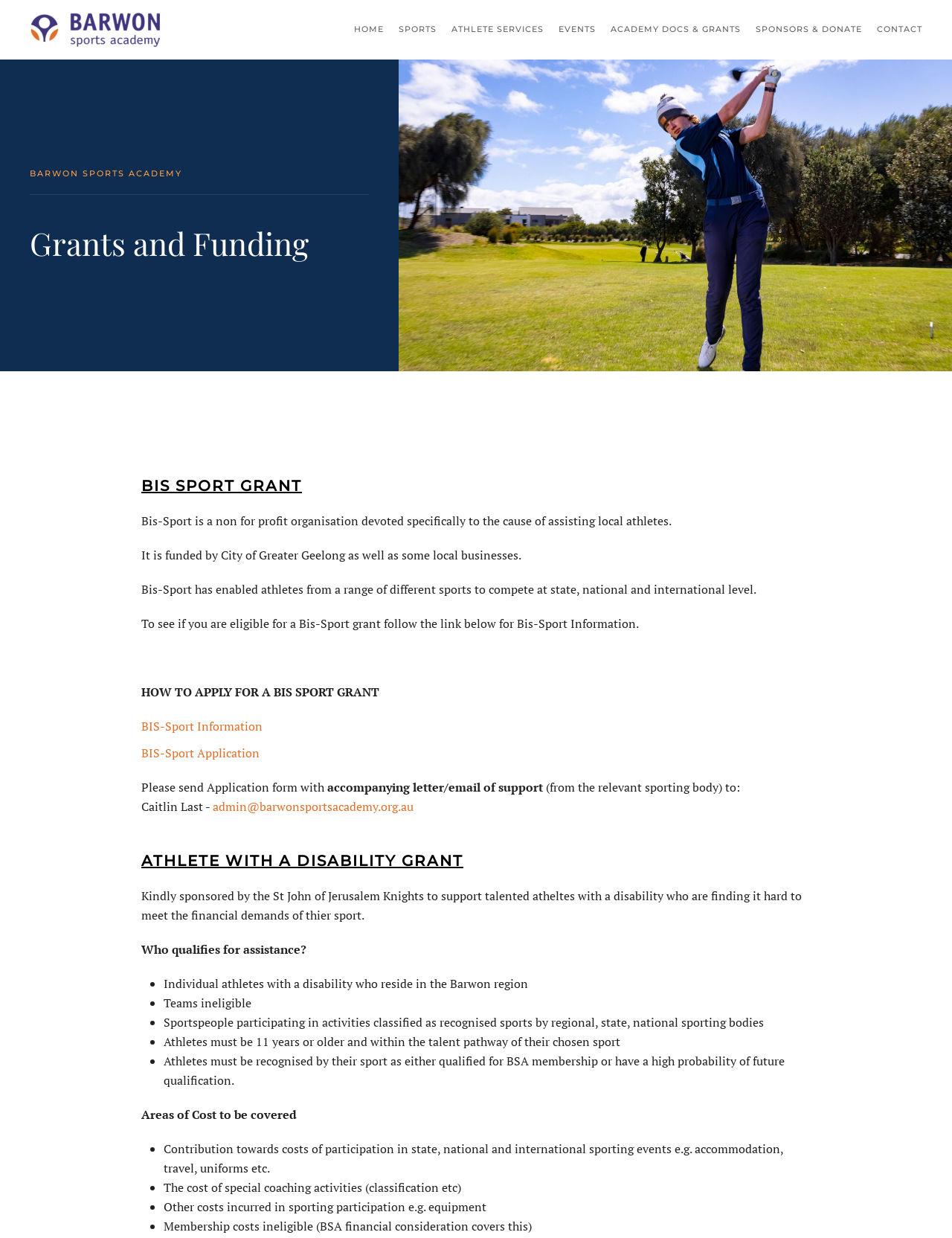Please find the main title text of this webpage.

Grants and Funding